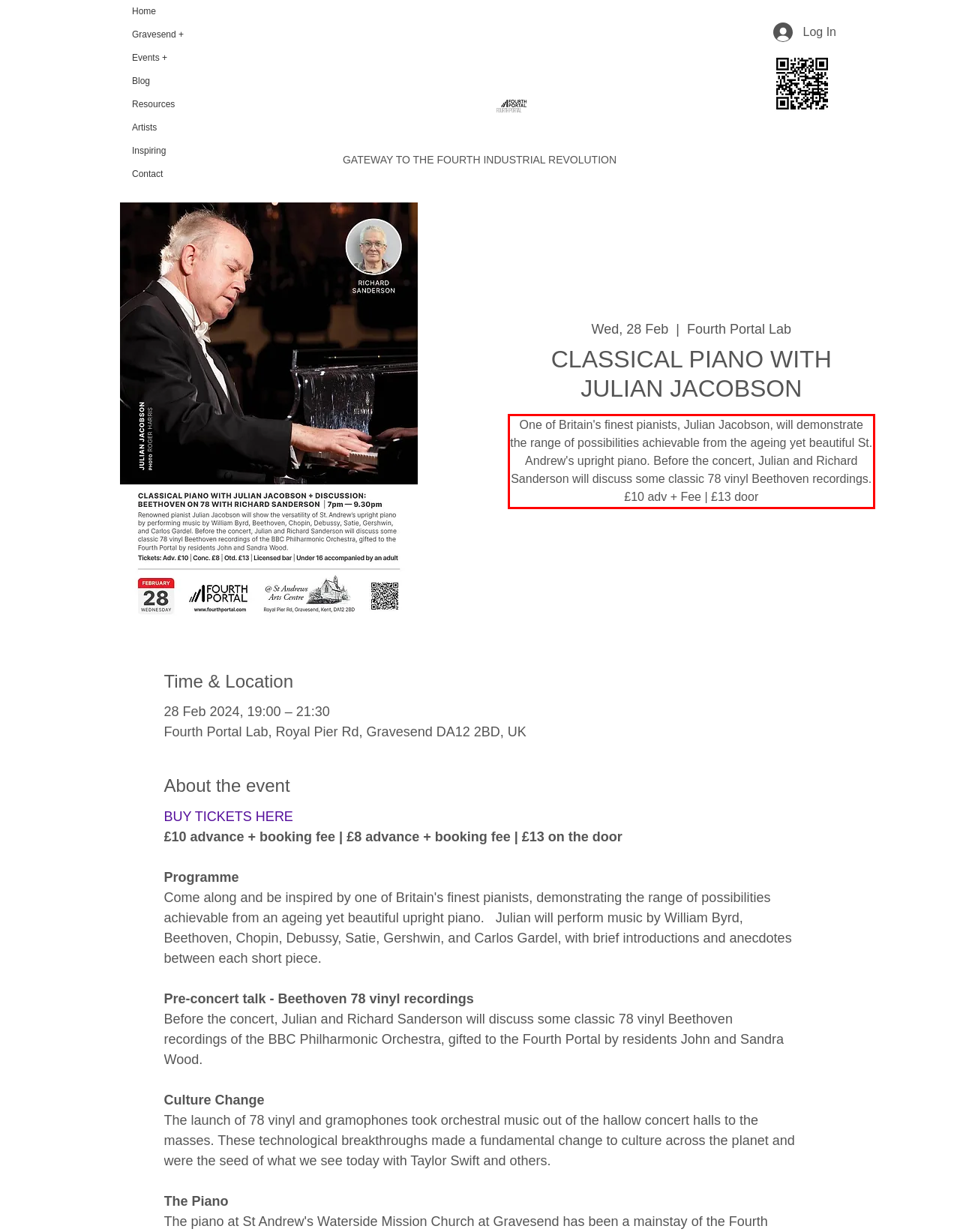Please perform OCR on the text within the red rectangle in the webpage screenshot and return the text content.

One of Britain's finest pianists, Julian Jacobson, will demonstrate the range of possibilities achievable from the ageing yet beautiful St. Andrew's upright piano. Before the concert, Julian and Richard Sanderson will discuss some classic 78 vinyl Beethoven recordings. £10 adv + Fee | £13 door